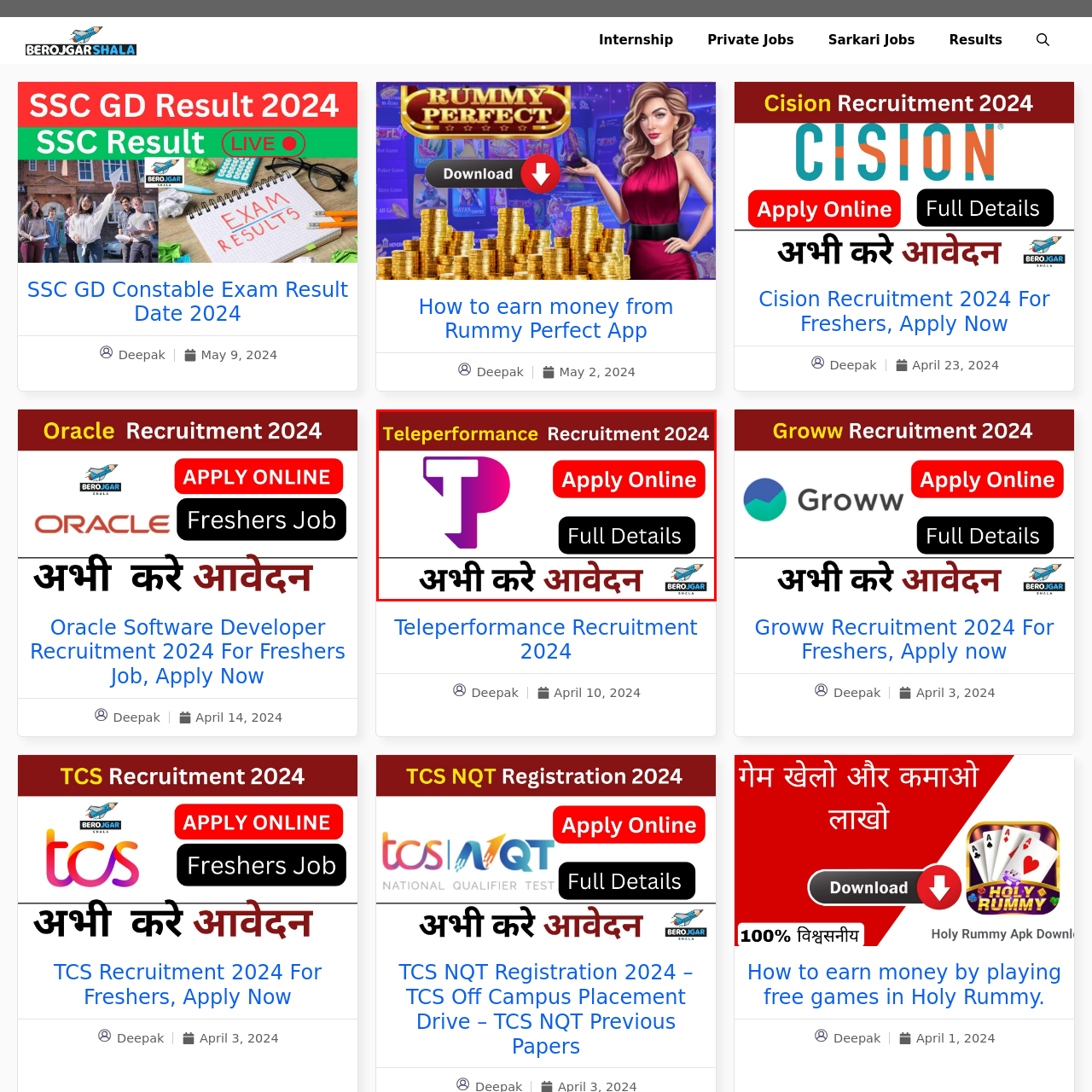Give an elaborate description of the visual elements within the red-outlined box.

The image promotes the "Teleperformance Recruitment 2024," encouraging job seekers to apply online. It features a prominent logo representing Teleperformance, alongside bold text that states "Apply Online" in red and "Full Details" in a contrasting color to highlight access to further information. The lower section includes text in Hindi, "अभी करे आवेदन," which translates to "Apply Now," underscoring the urgency of the recruitment opportunity. The branding for "Berojgar Shala" is present in the corner, linking to a platform that assists job seekers. This advertisement is visually engaging, designed to attract fresh talent interested in employment opportunities.